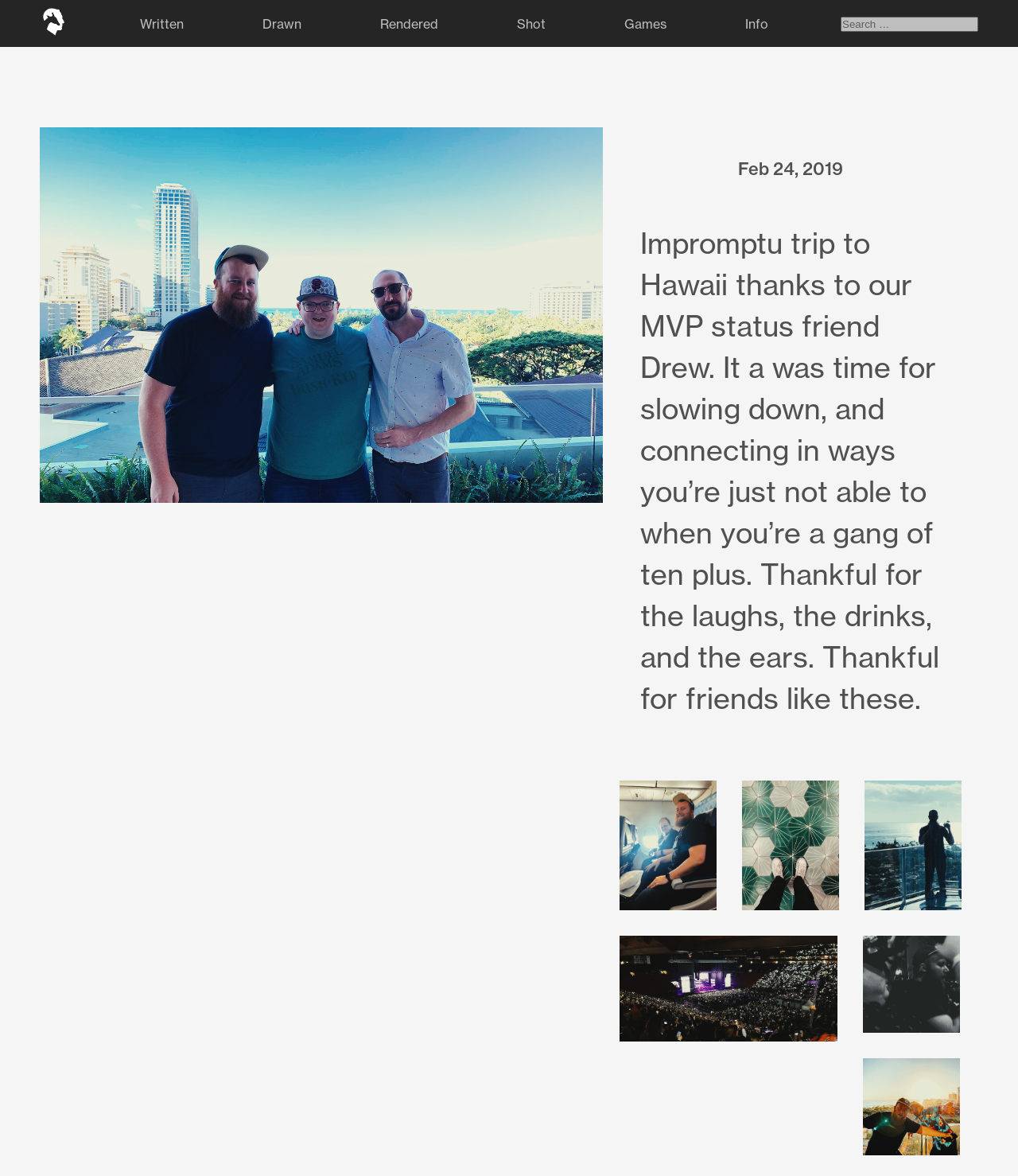Based on the image, please elaborate on the answer to the following question:
What is the author's mood in the post?

I read the text in the post and found that the author is expressing gratitude for their friends and experiences, indicating a thankful mood.